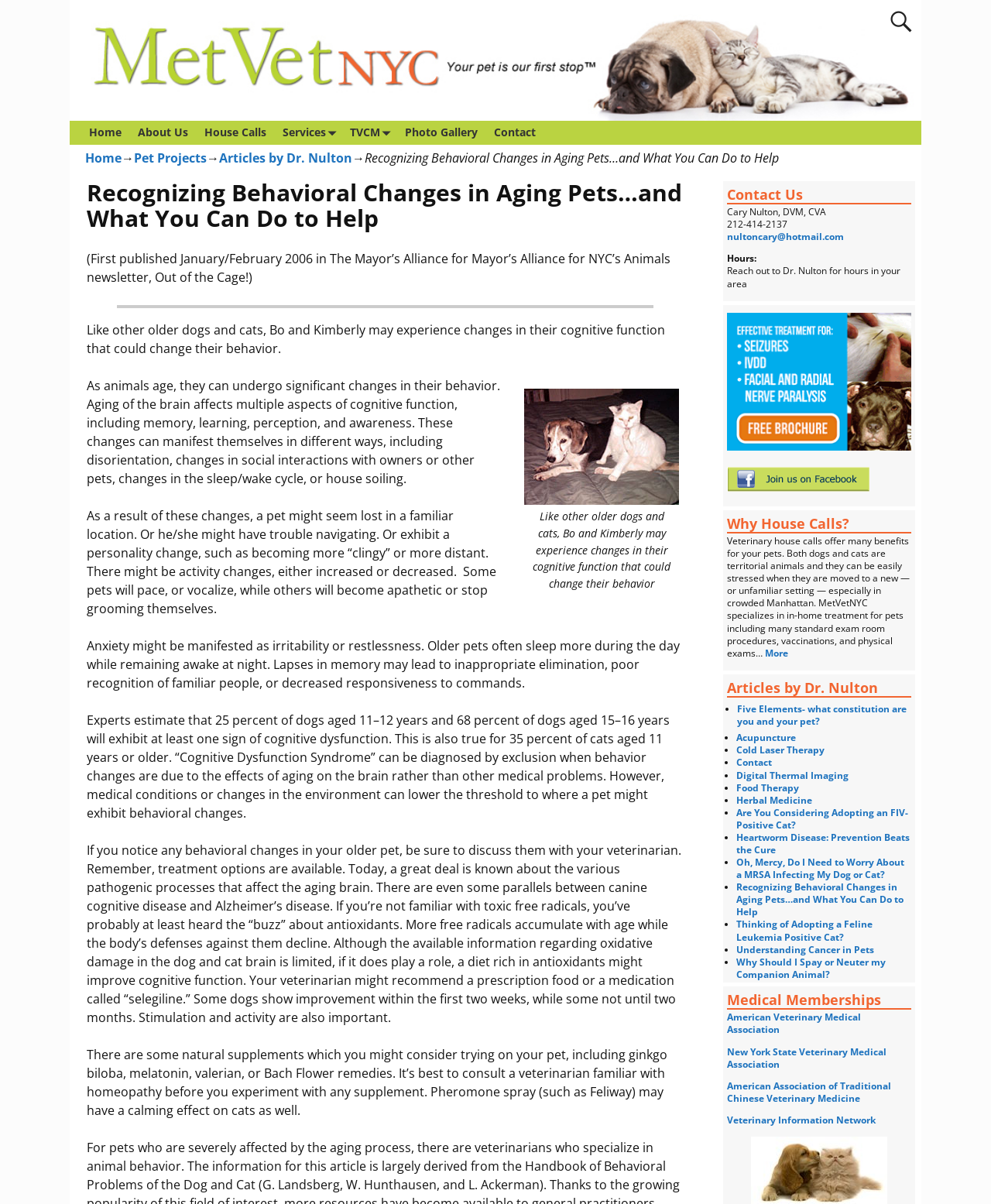Please determine the bounding box coordinates, formatted as (top-left x, top-left y, bottom-right x, bottom-right y), with all values as floating point numbers between 0 and 1. Identify the bounding box of the region described as: More

[0.772, 0.537, 0.798, 0.548]